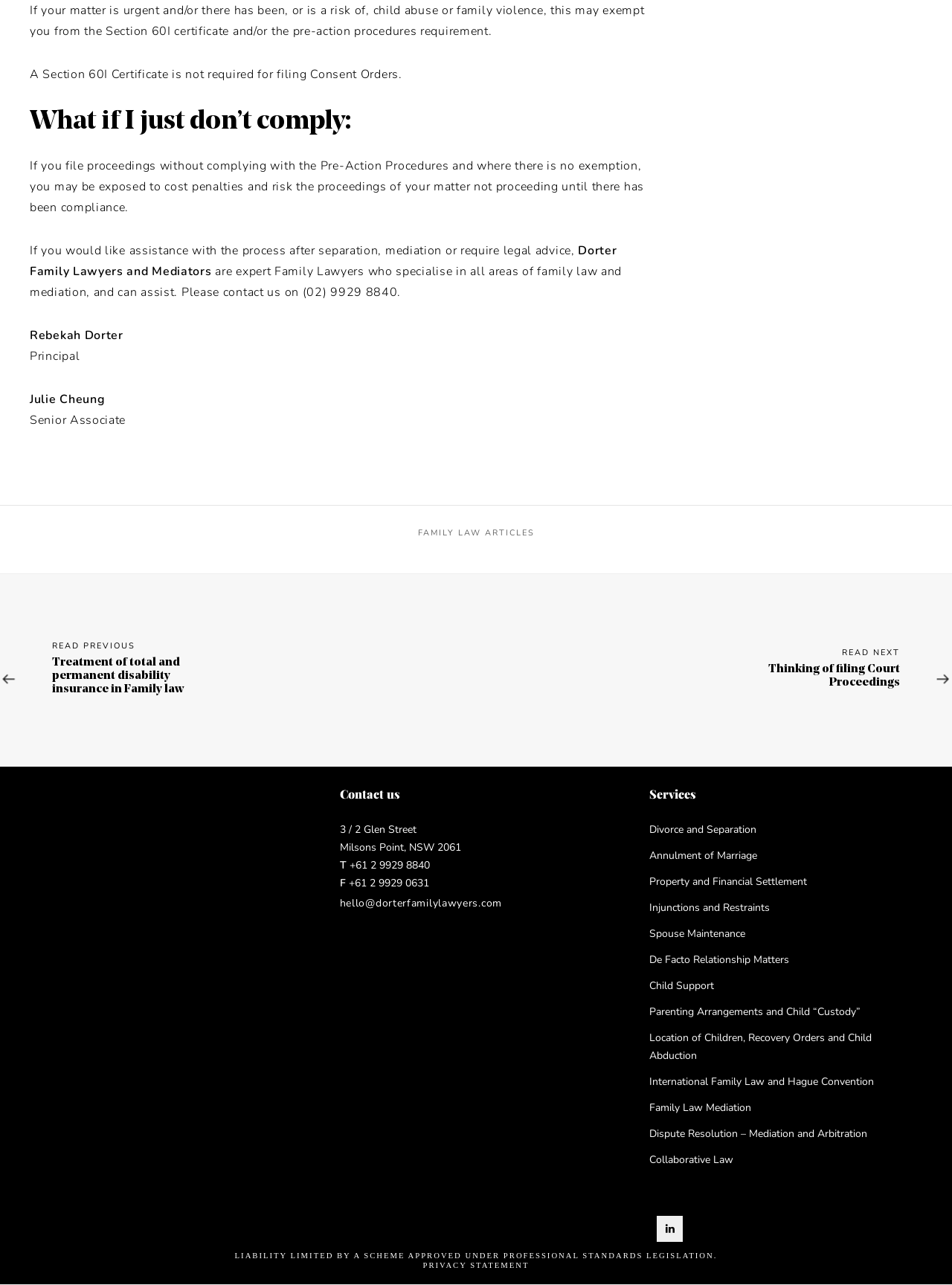Use the details in the image to answer the question thoroughly: 
What is the phone number to contact Dorter Family Lawyers and Mediators?

The phone number can be found at the bottom of the webpage, under the 'Contact us' section, which is located next to the address '3 / 2 Glen Street, Milsons Point, NSW 2061'.